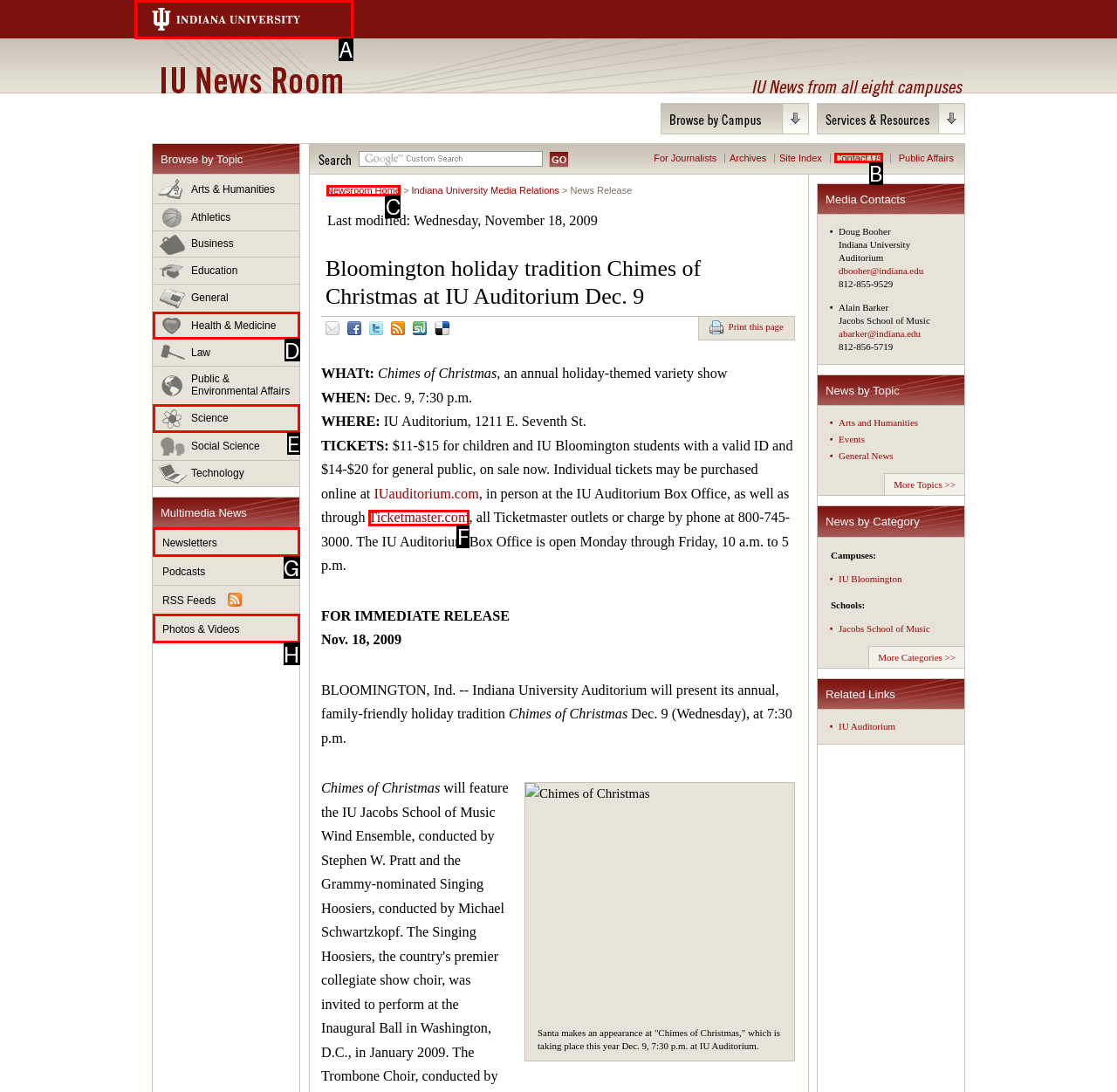Identify which lettered option to click to carry out the task: Contact Us. Provide the letter as your answer.

B